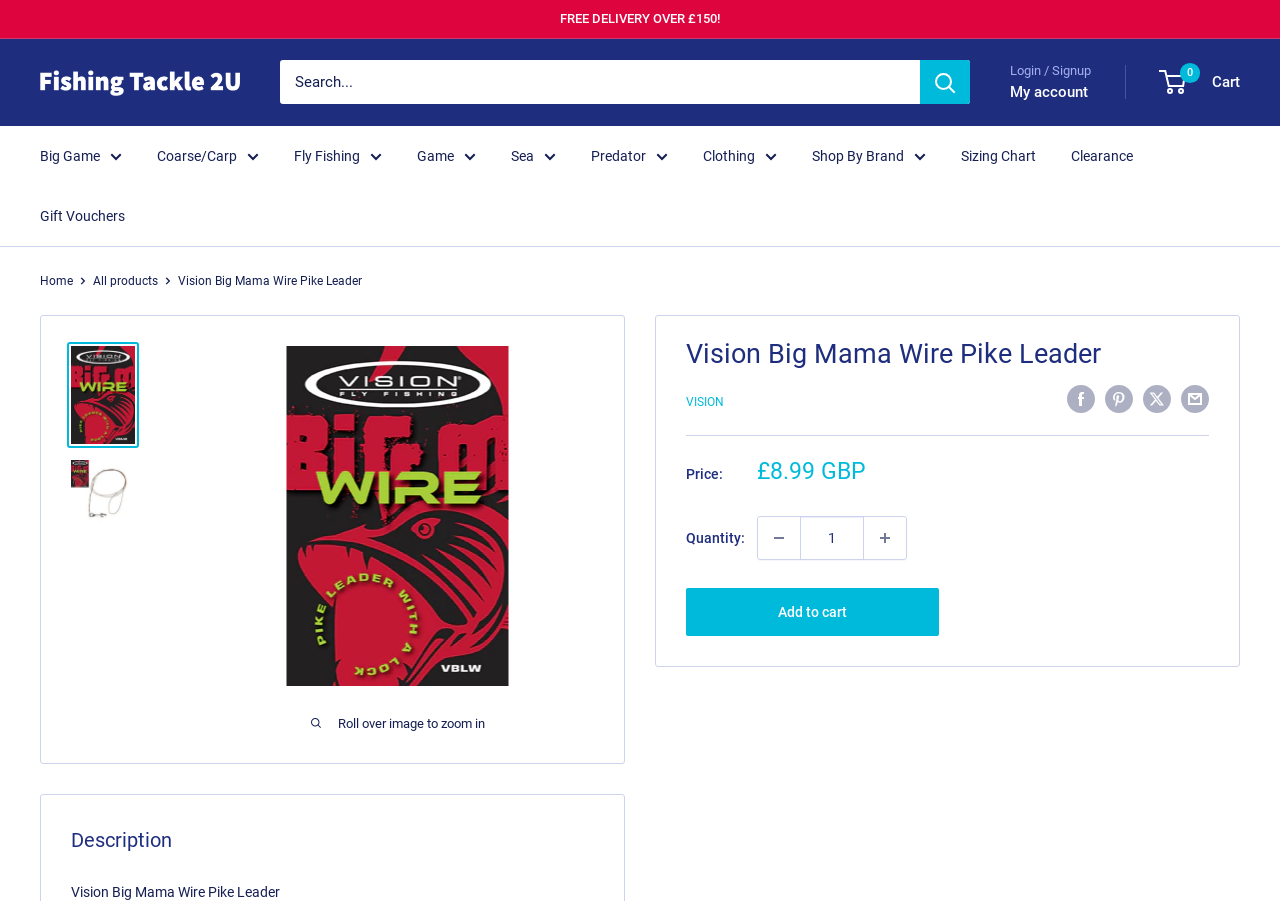Please specify the bounding box coordinates of the clickable section necessary to execute the following command: "Search for products".

[0.219, 0.067, 0.758, 0.116]